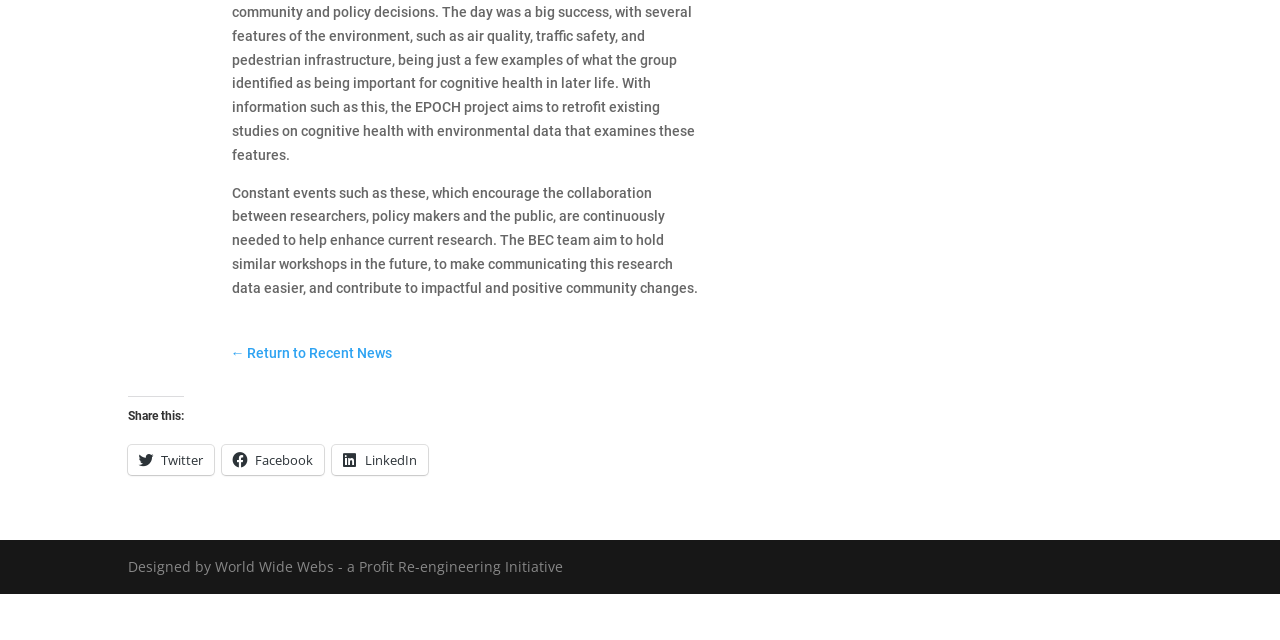Find the bounding box coordinates for the HTML element described in this sentence: "← Return to Recent News". Provide the coordinates as four float numbers between 0 and 1, in the format [left, top, right, bottom].

[0.18, 0.538, 0.307, 0.563]